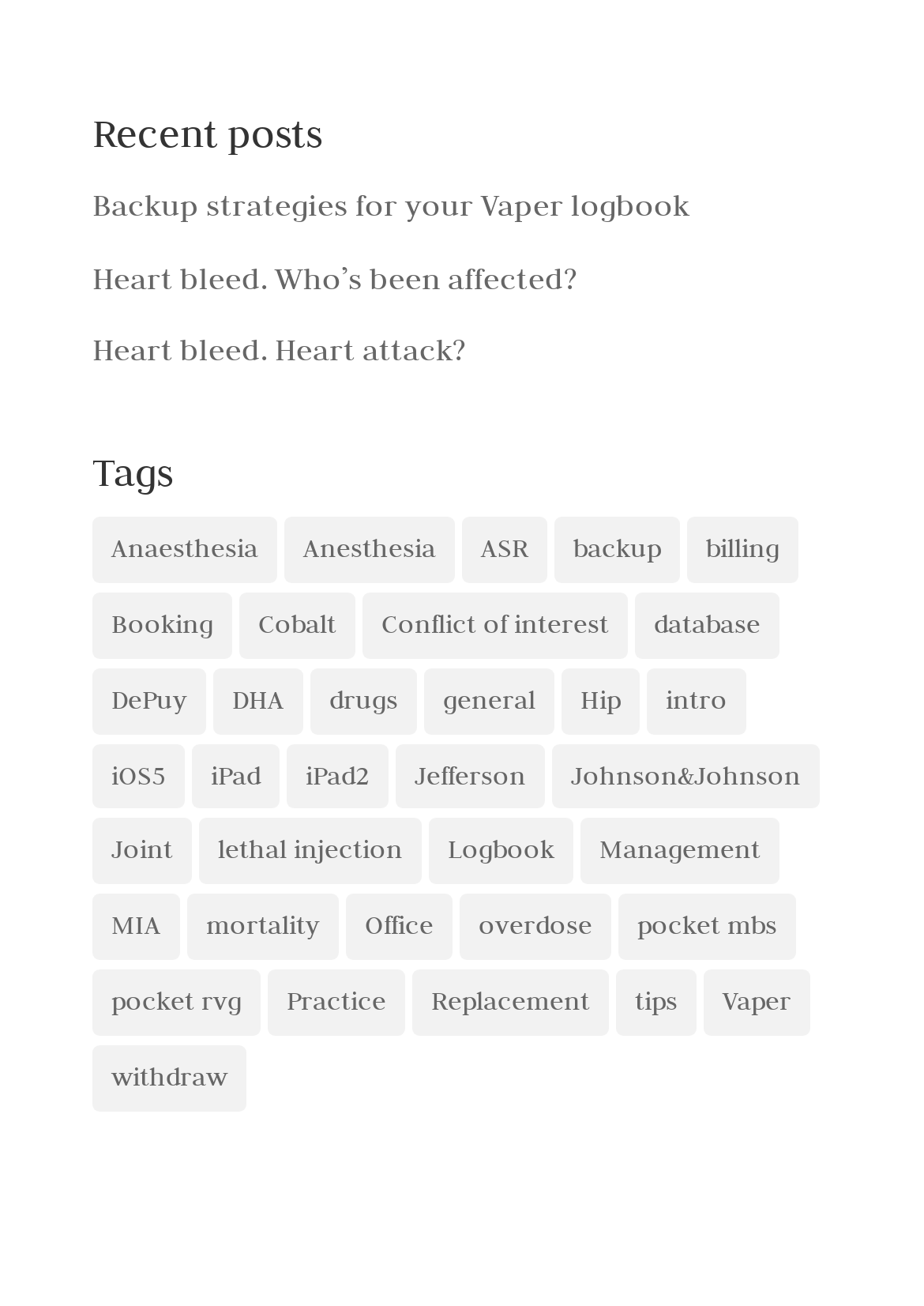Given the description: "lethal injection", determine the bounding box coordinates of the UI element. The coordinates should be formatted as four float numbers between 0 and 1, [left, top, right, bottom].

[0.215, 0.627, 0.456, 0.677]